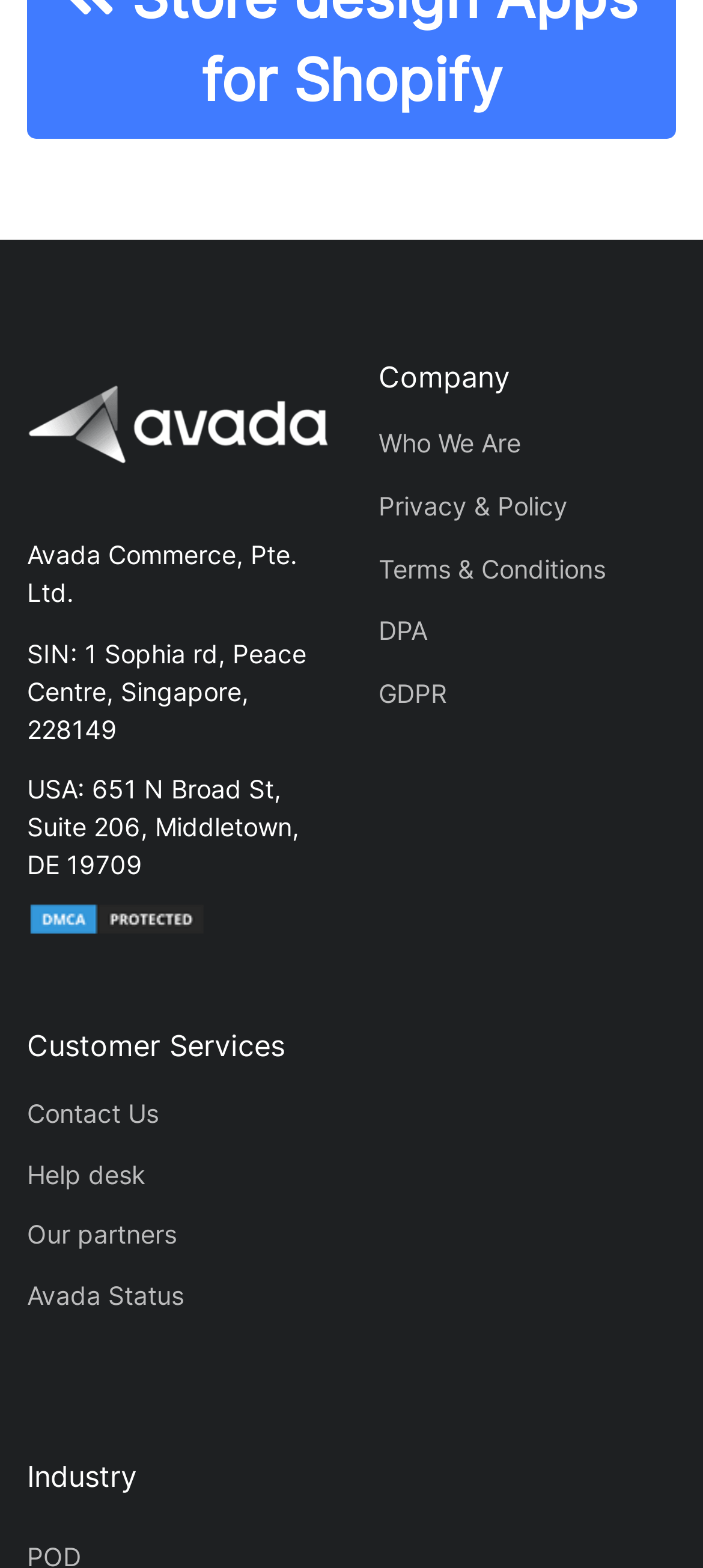Identify the coordinates of the bounding box for the element that must be clicked to accomplish the instruction: "Toggle the toolbox".

None